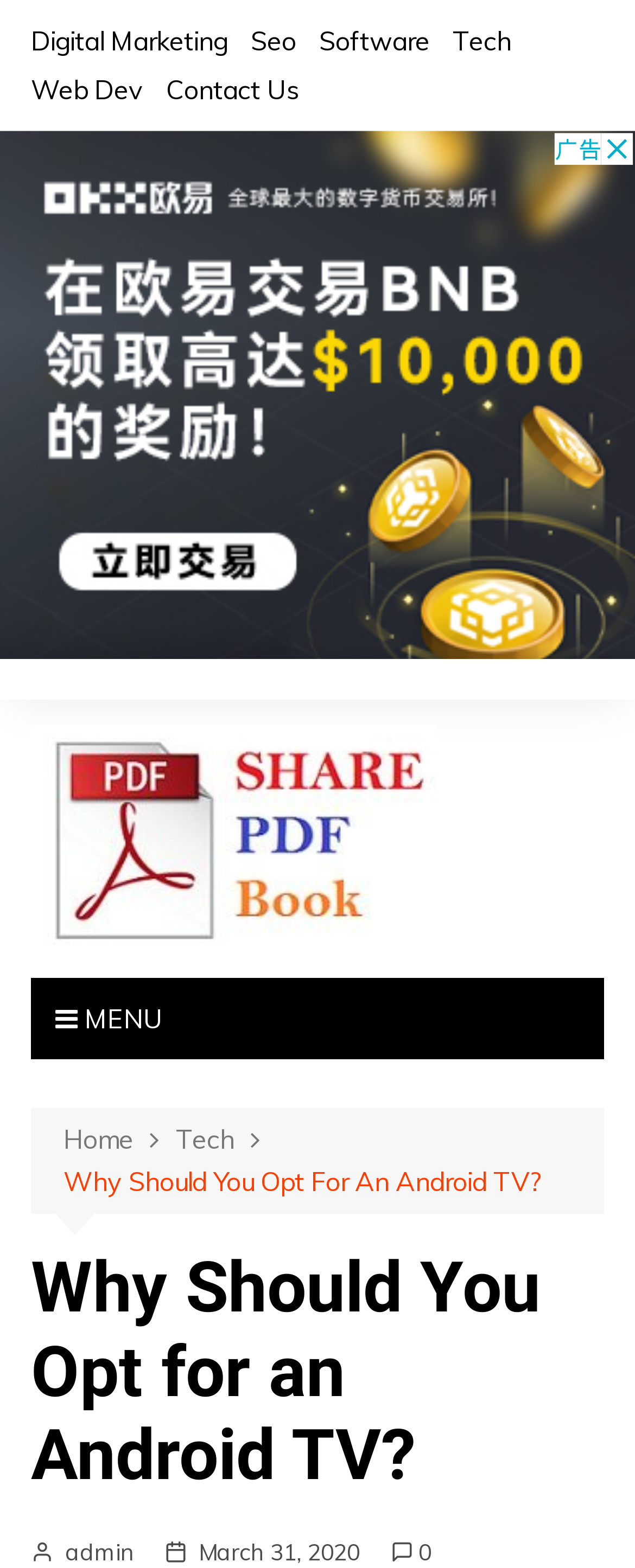Please specify the bounding box coordinates of the element that should be clicked to execute the given instruction: 'Go to Home page'. Ensure the coordinates are four float numbers between 0 and 1, expressed as [left, top, right, bottom].

[0.1, 0.714, 0.277, 0.74]